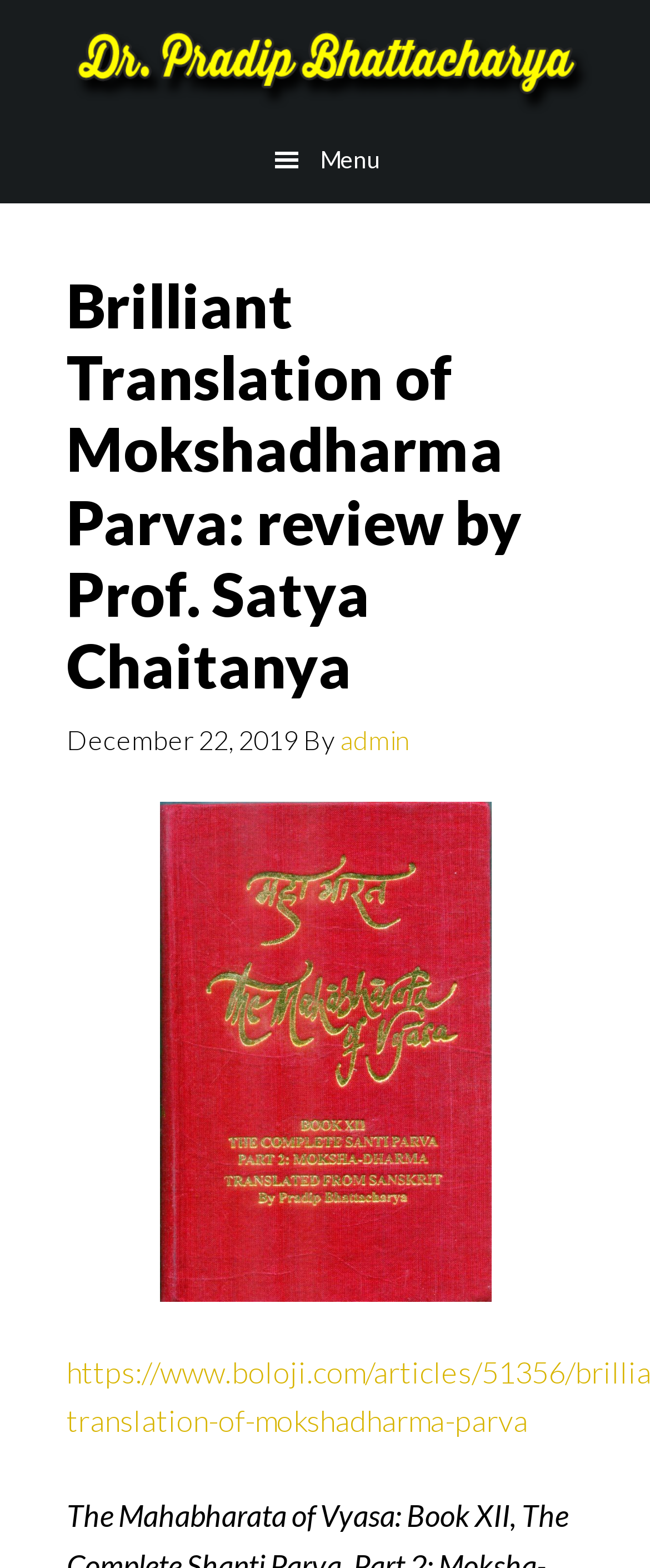Identify and extract the main heading from the webpage.

Brilliant Translation of Mokshadharma Parva: review by Prof. Satya Chaitanya